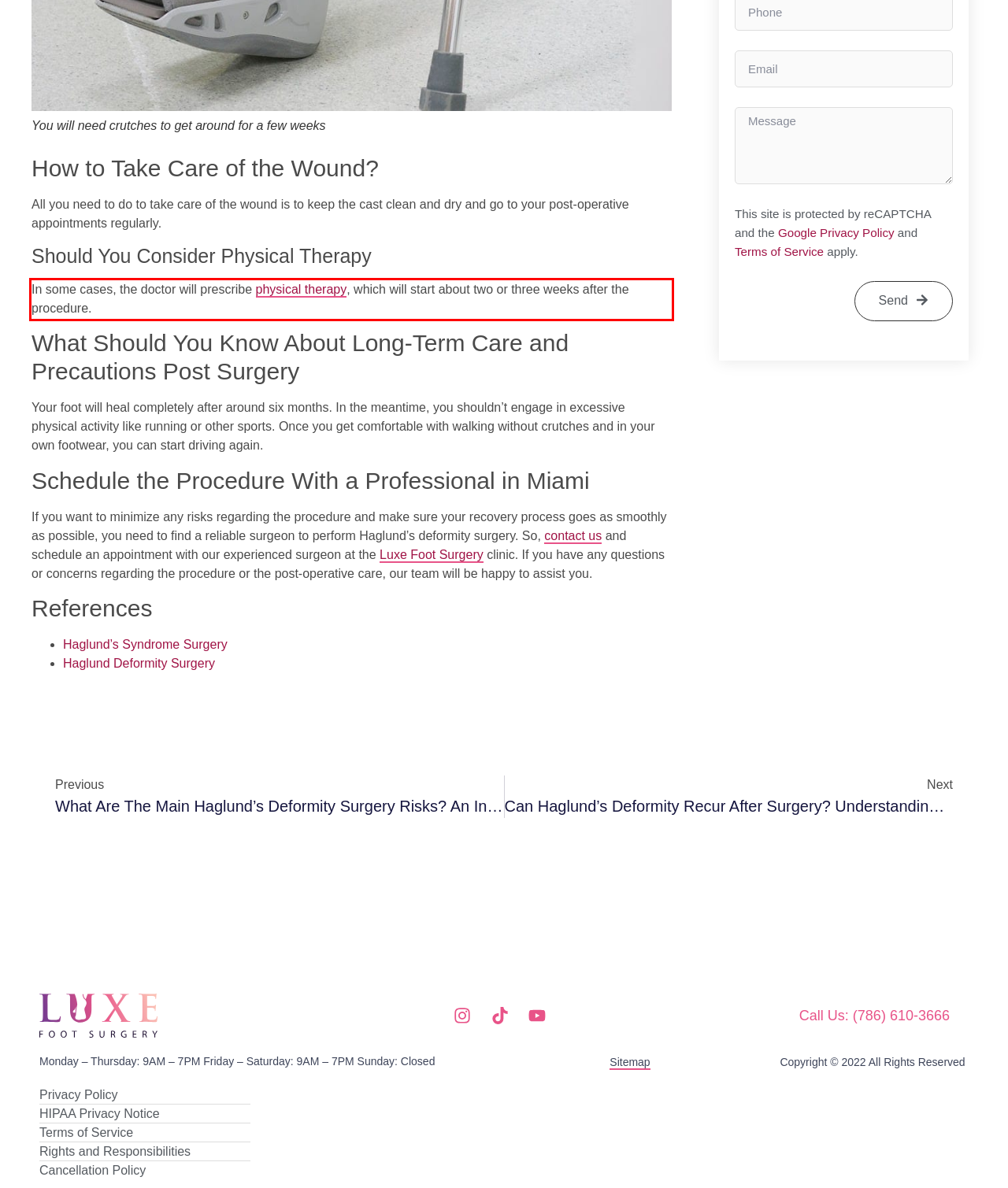Identify the text inside the red bounding box on the provided webpage screenshot by performing OCR.

In some cases, the doctor will prescribe physical therapy, which will start about two or three weeks after the procedure.